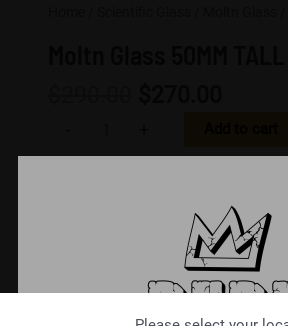Illustrate the scene in the image with a detailed description.

The image depicts a product section for the "Moltn Glass 50MM TALL - SINGLE GYZR PERC," featuring its current price and purchase options. Originally priced at $290.00, the item is now available for $270.00, highlighting a discount. Below the price, there are controls for adjusting the quantity, including buttons to decrease and increase the amount, as well as a display showing the selected quantity. There is also an "Add to cart" button, making it easy for customers to add this unique piece of scientific glassware to their shopping cart.